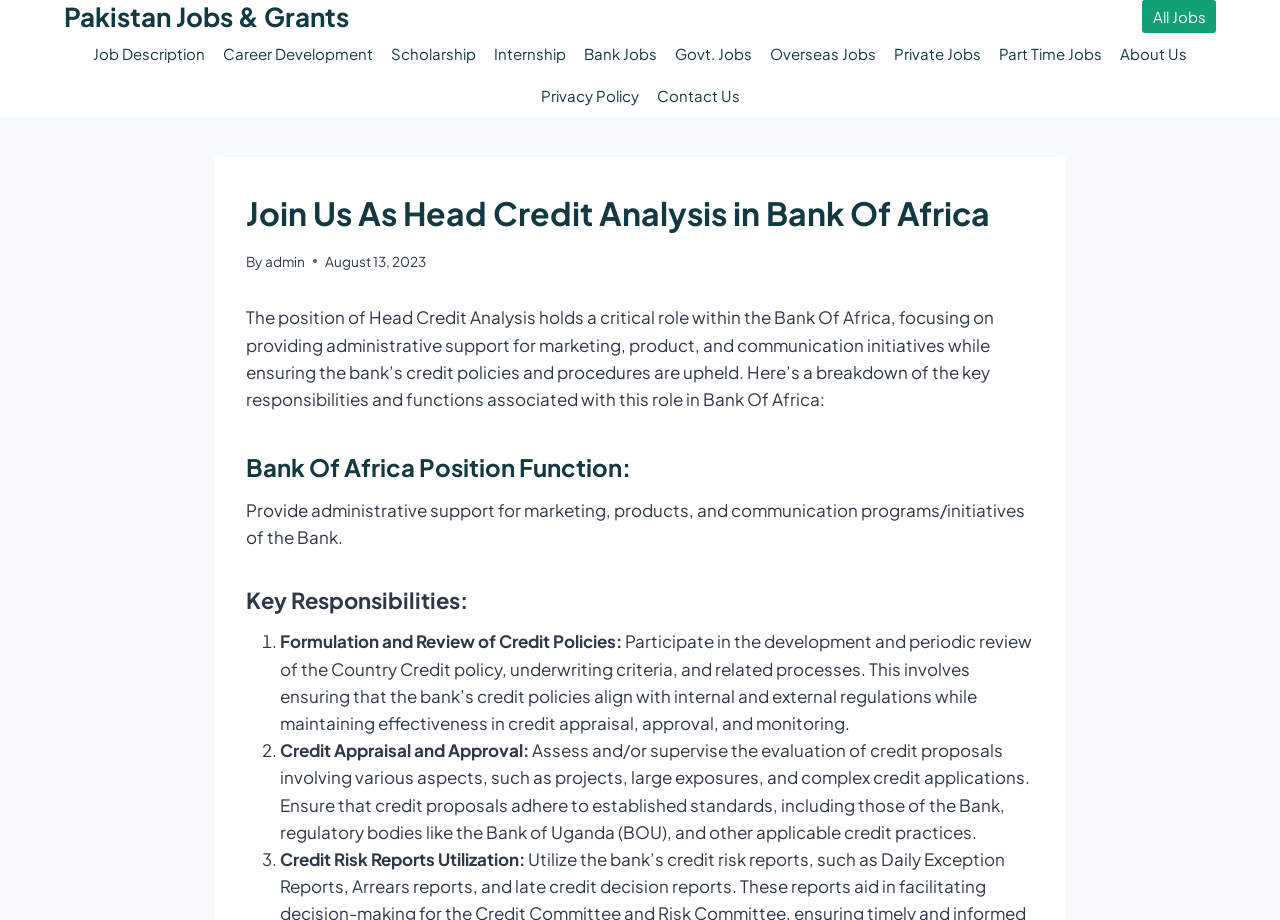What is the purpose of the Head Credit Analysis role?
Give a one-word or short phrase answer based on the image.

Uphold bank's credit policies